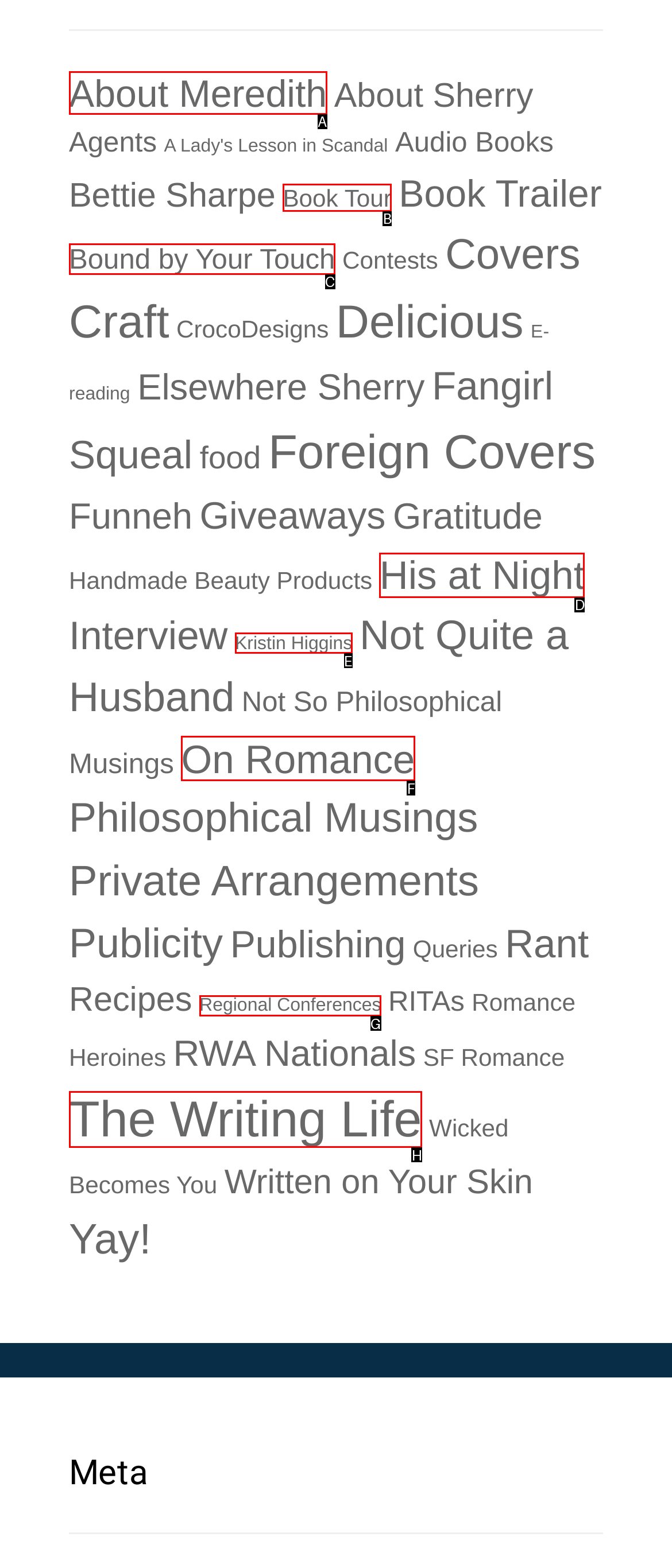Tell me the letter of the UI element to click in order to accomplish the following task: Learn about The Writing Life
Answer with the letter of the chosen option from the given choices directly.

H